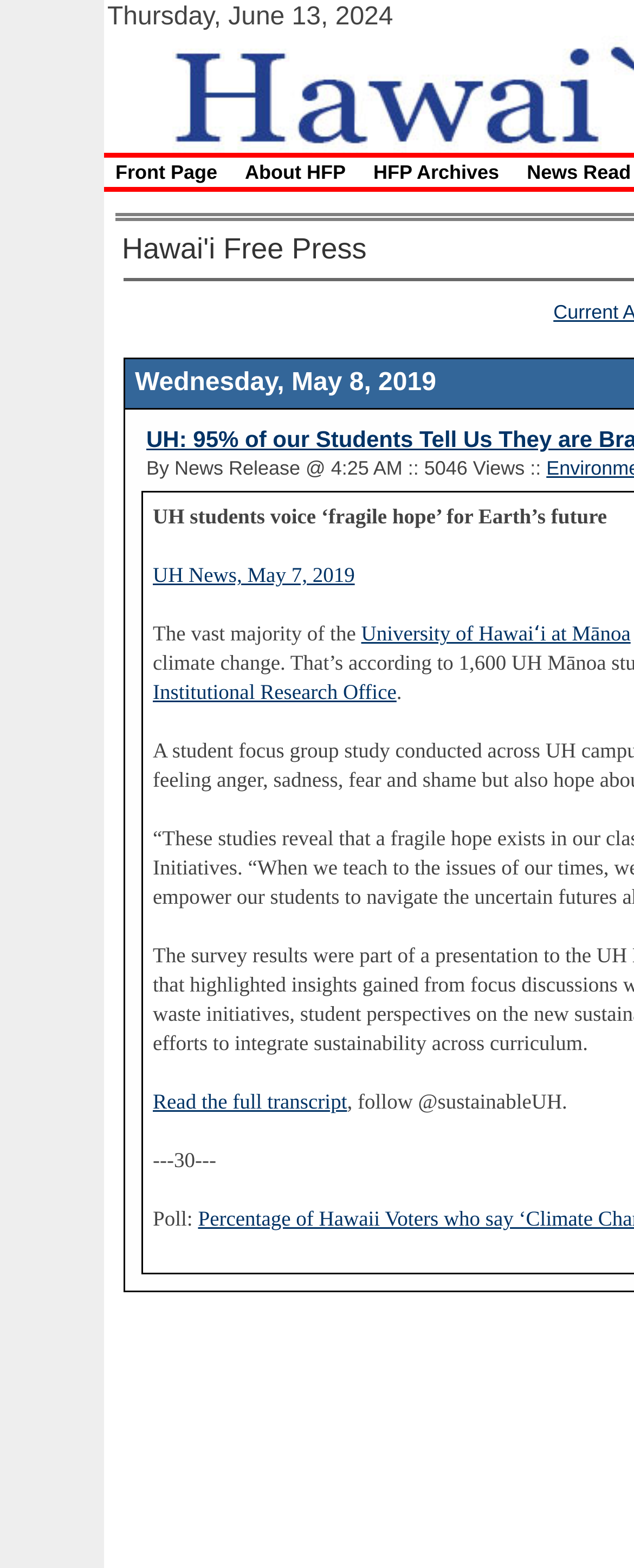What is the abbreviation 'UH' referring to?
Look at the image and answer the question using a single word or phrase.

University of Hawaiʻi